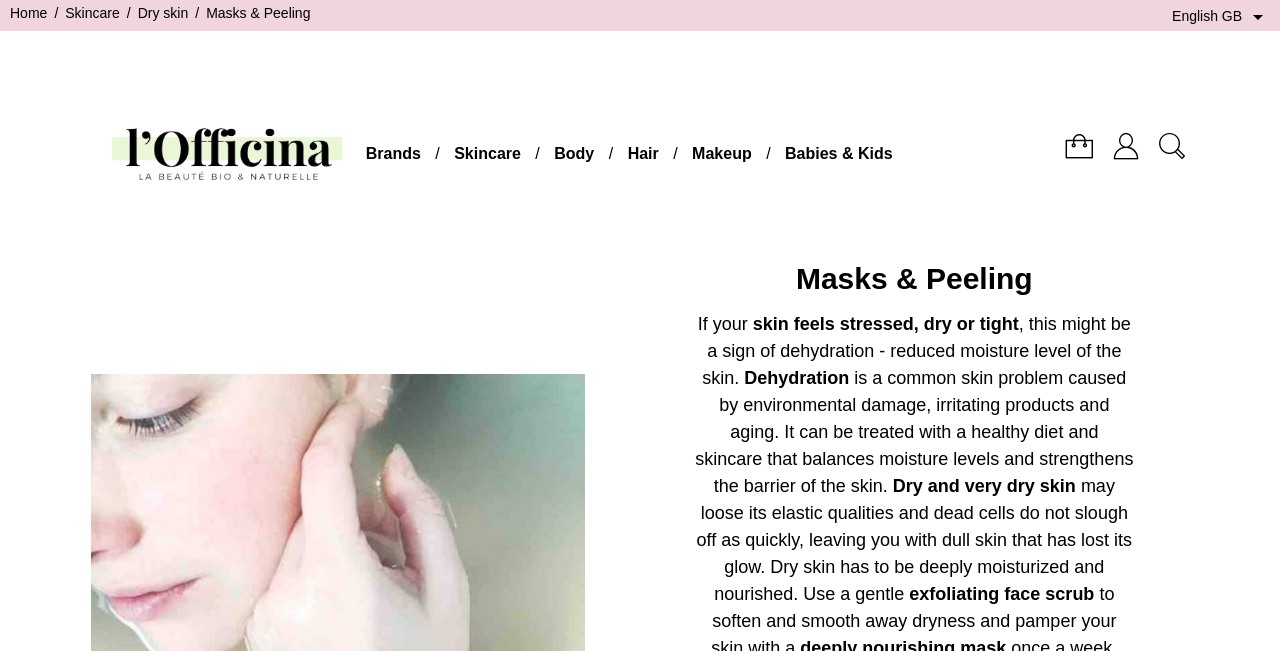Refer to the image and answer the question with as much detail as possible: What is the purpose of the 'Masks & Peeling' section?

Based on the content of the 'Masks & Peeling' section, it appears that its purpose is to provide skincare solutions for dry skin, as indicated by the text 'Dry skin has to be deeply moisturized and nourished. Use a gentle exfoliating face scrub'.